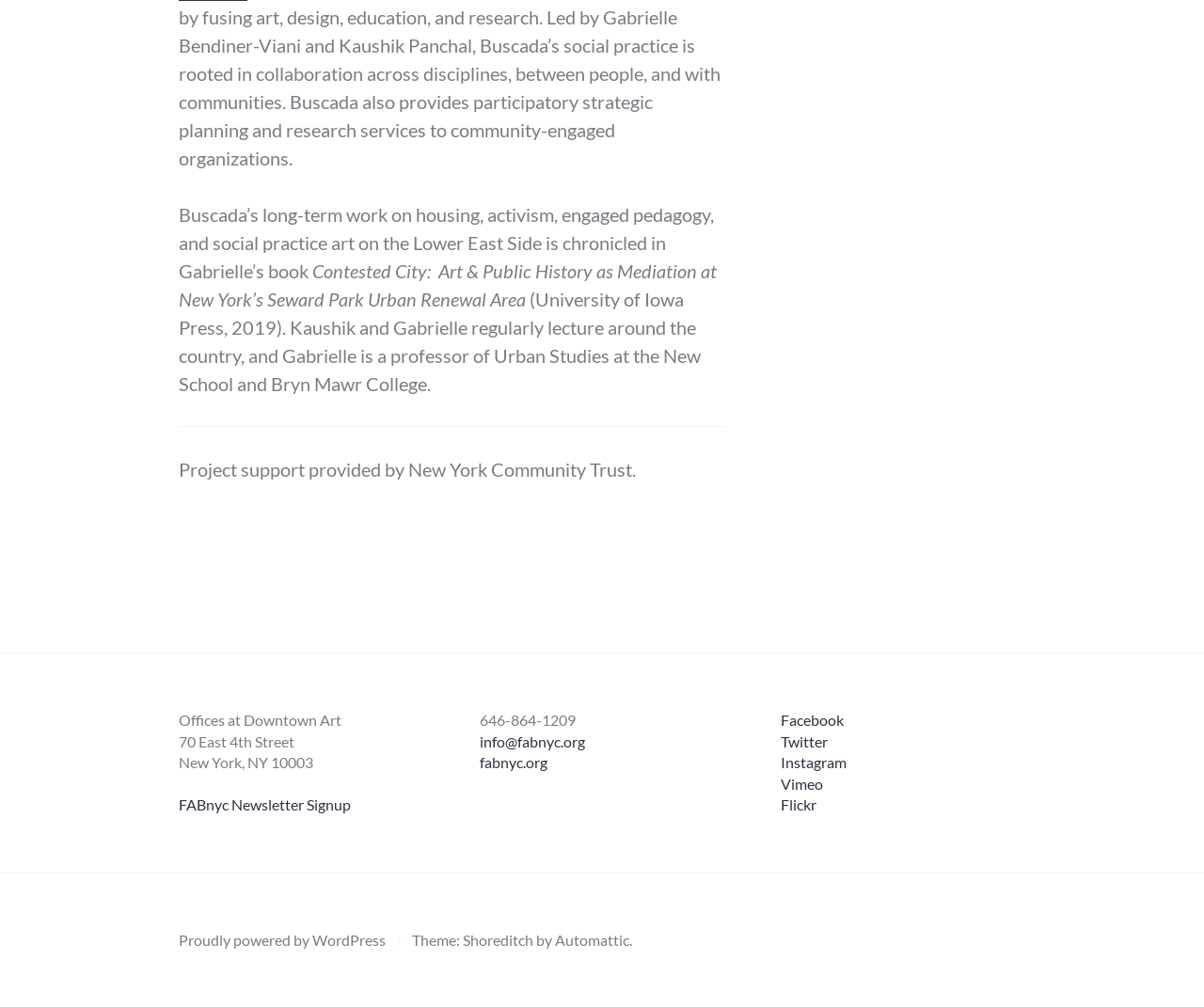Find the bounding box coordinates for the area that should be clicked to accomplish the instruction: "View FABnyc offices location".

[0.148, 0.706, 0.284, 0.724]